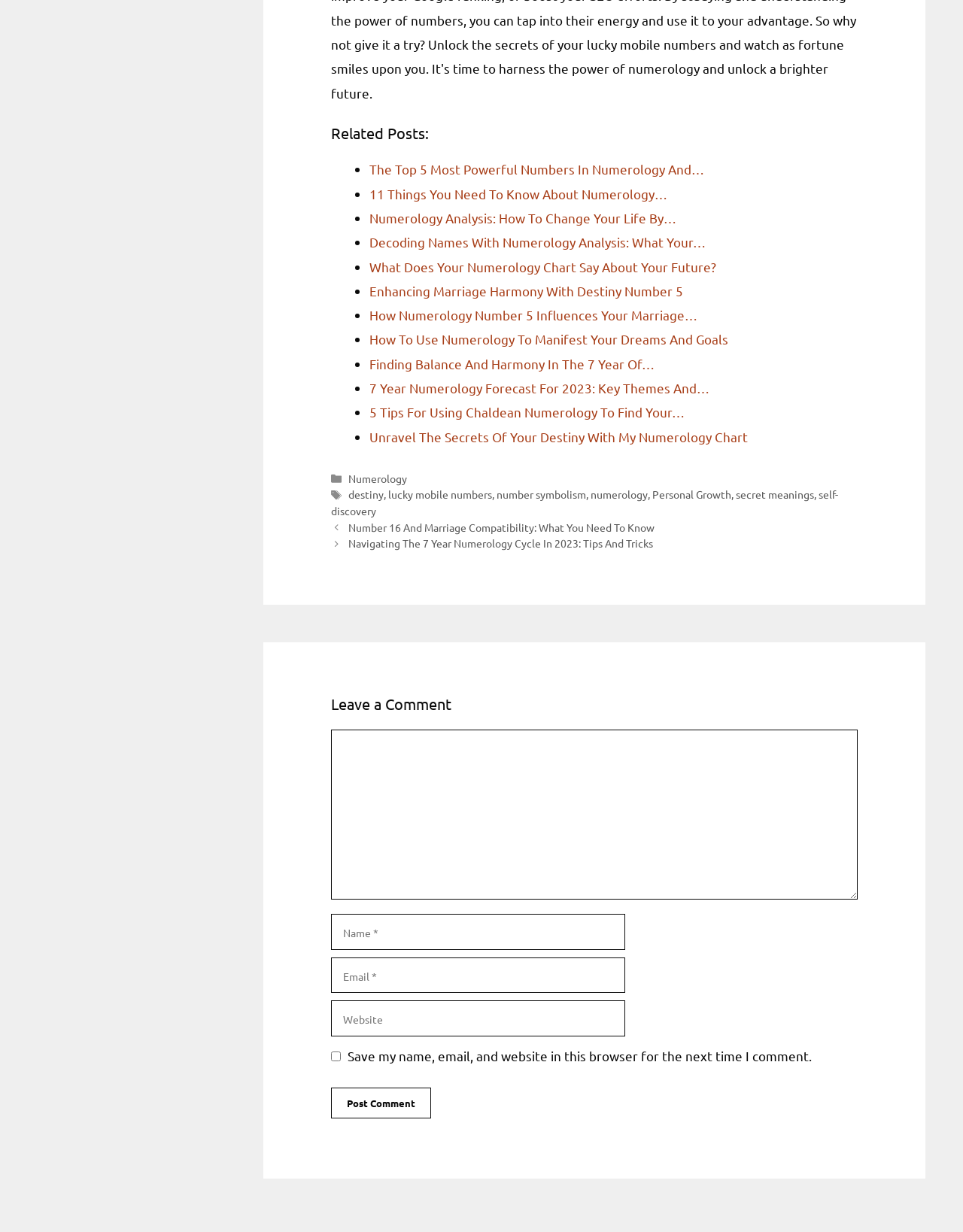Determine the bounding box coordinates of the region to click in order to accomplish the following instruction: "Click on the link 'The Top 5 Most Powerful Numbers In Numerology And…'". Provide the coordinates as four float numbers between 0 and 1, specifically [left, top, right, bottom].

[0.384, 0.131, 0.731, 0.144]